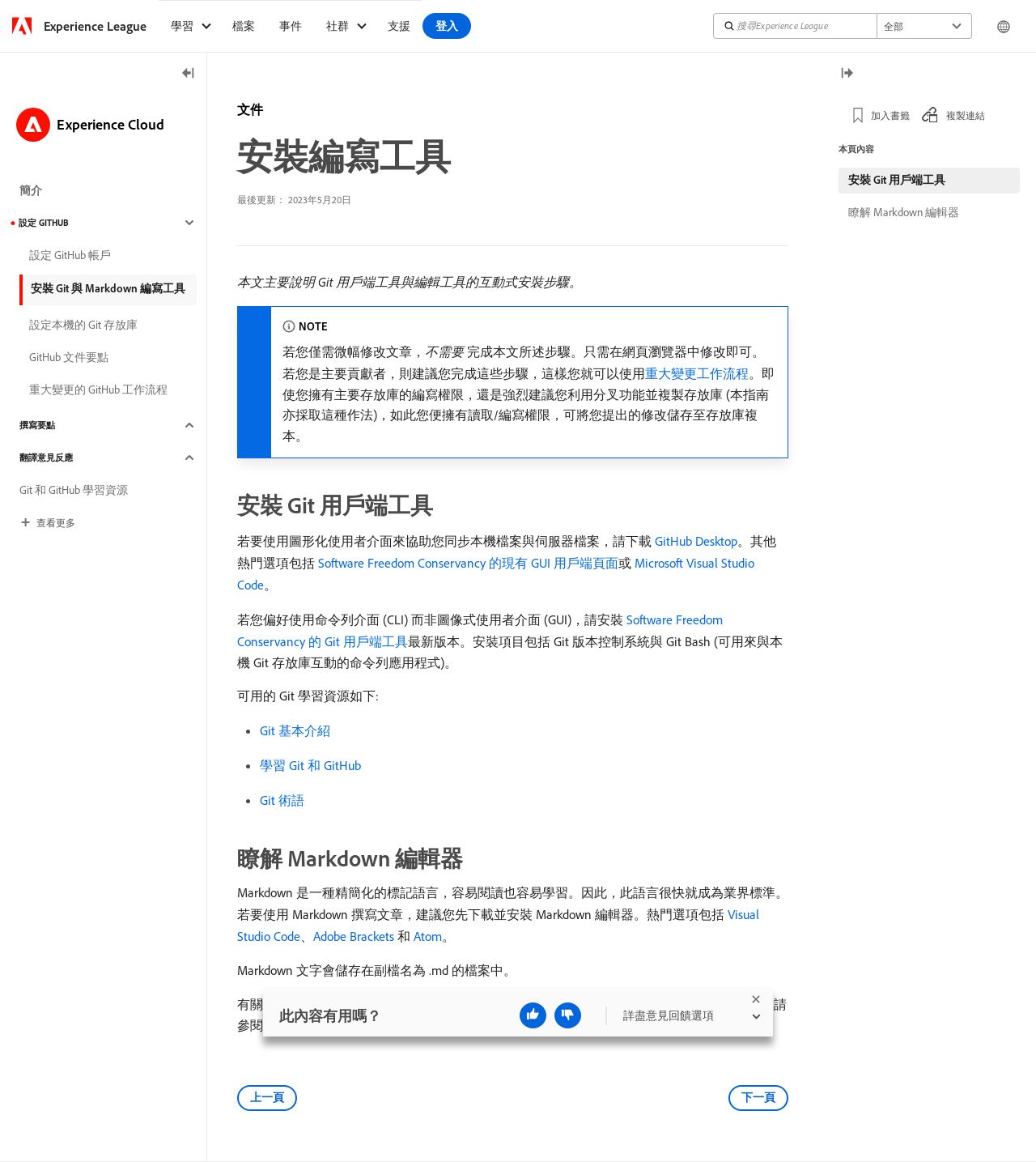What is the recommended way to interact with the local Git repository?
Look at the image and provide a short answer using one word or a phrase.

Using Git Bash